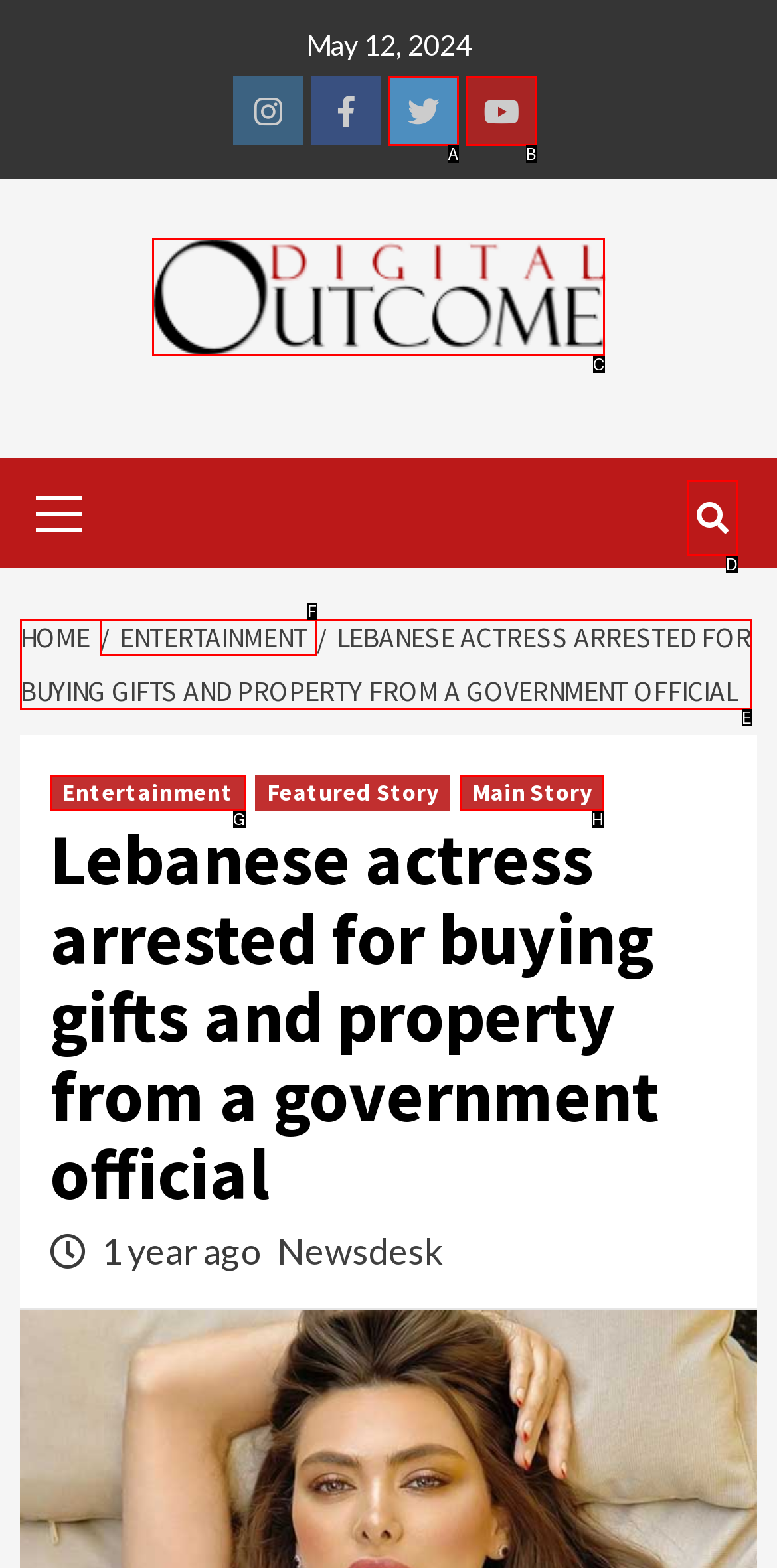For the task: Go to Daily Outcome homepage, identify the HTML element to click.
Provide the letter corresponding to the right choice from the given options.

C